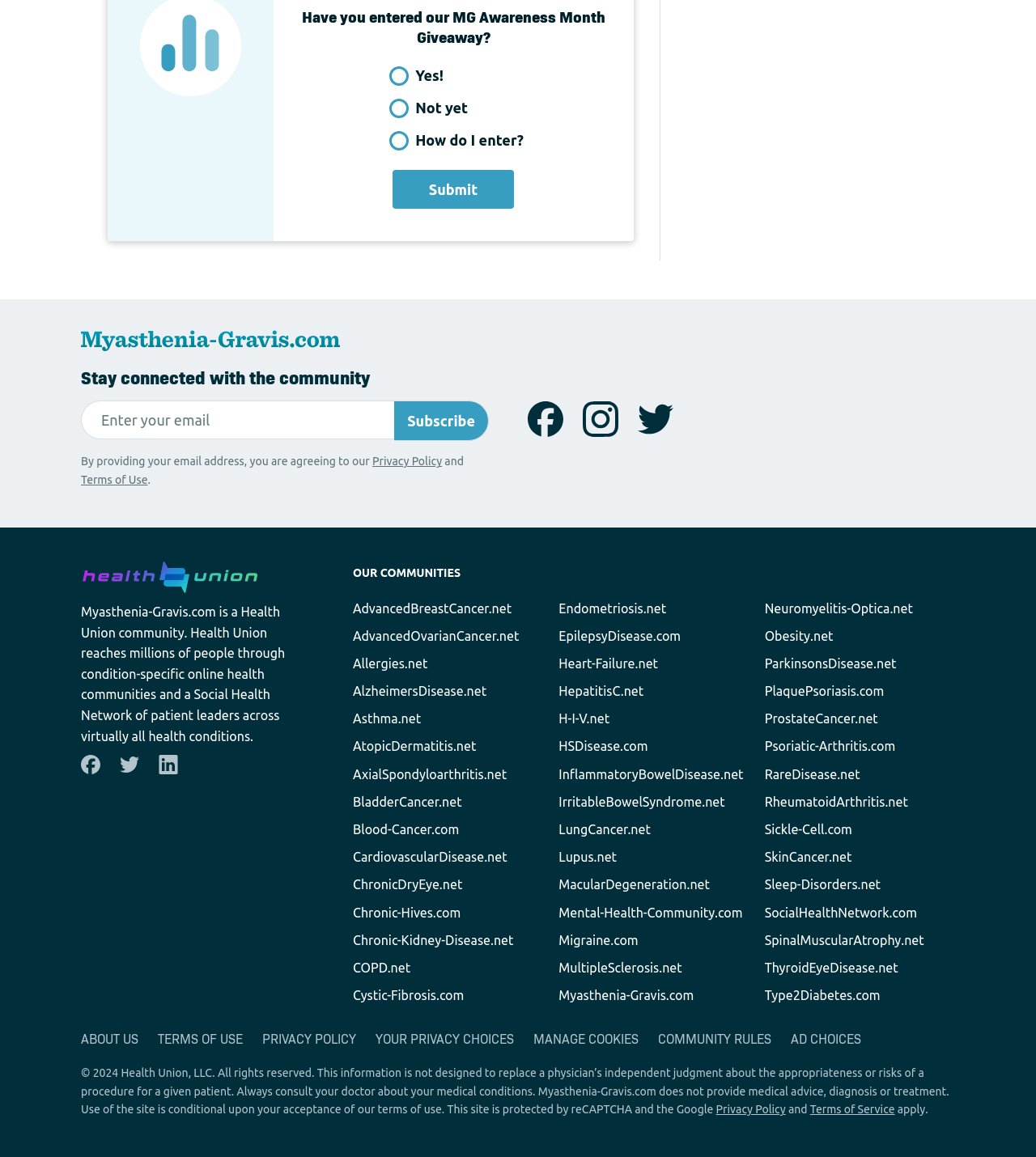Please provide the bounding box coordinates for the UI element as described: "Terms of Use". The coordinates must be four floats between 0 and 1, represented as [left, top, right, bottom].

[0.078, 0.409, 0.143, 0.42]